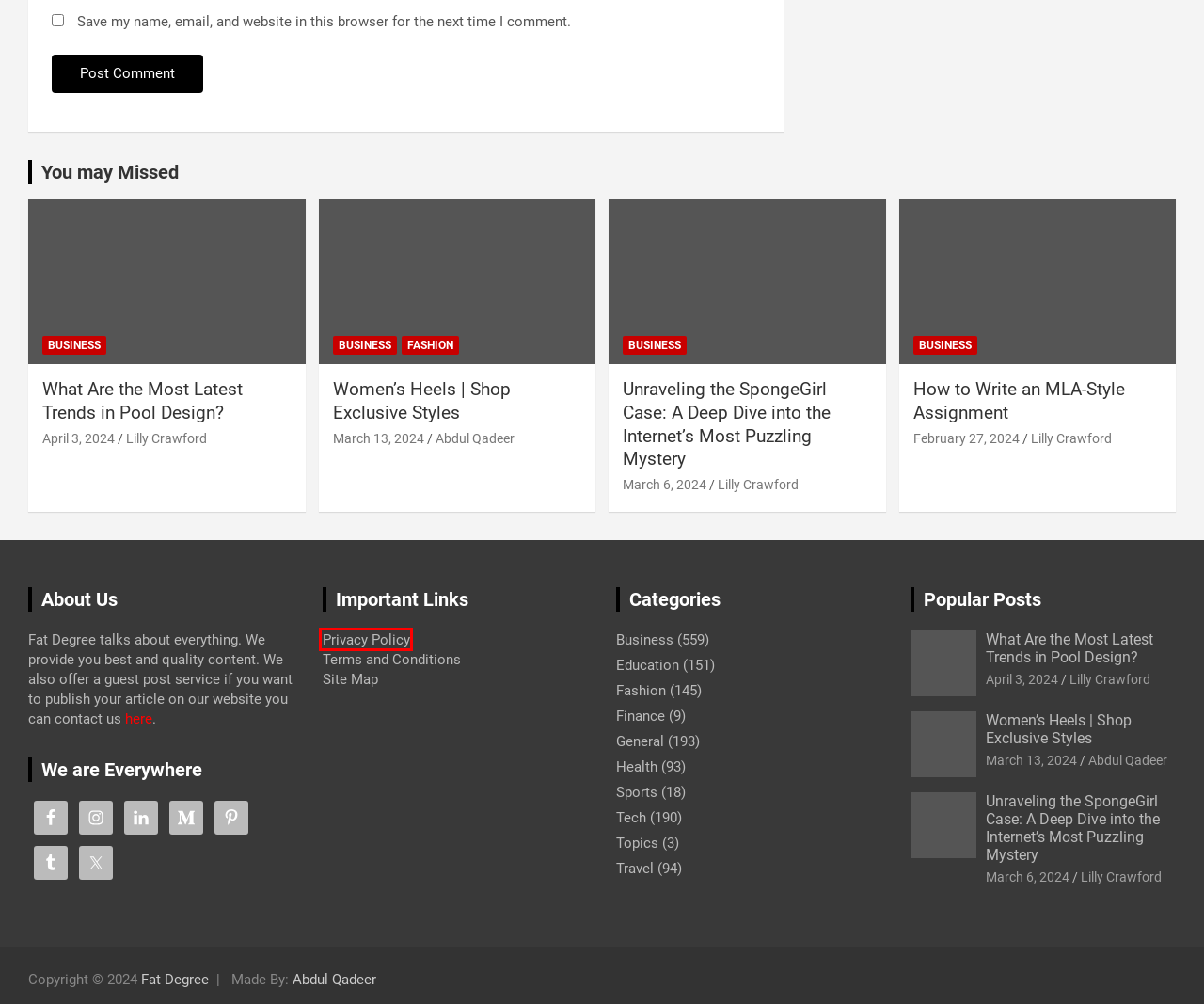Check out the screenshot of a webpage with a red rectangle bounding box. Select the best fitting webpage description that aligns with the new webpage after clicking the element inside the bounding box. Here are the candidates:
A. Privacy Policy - Fat Degree
B. How to Write an MLA-Style Assignment
C. Topics Archives - Fat Degree
D. Unraveling the SpongeGirl Case: A Deep Dive into the Internet's Most Puzzling Mystery
E. What Are the Most Latest Trends in Pool Design?
F. Tech Archives - Fat Degree
G. Home - Annual Event Post
H. Home - Fat Degree

A